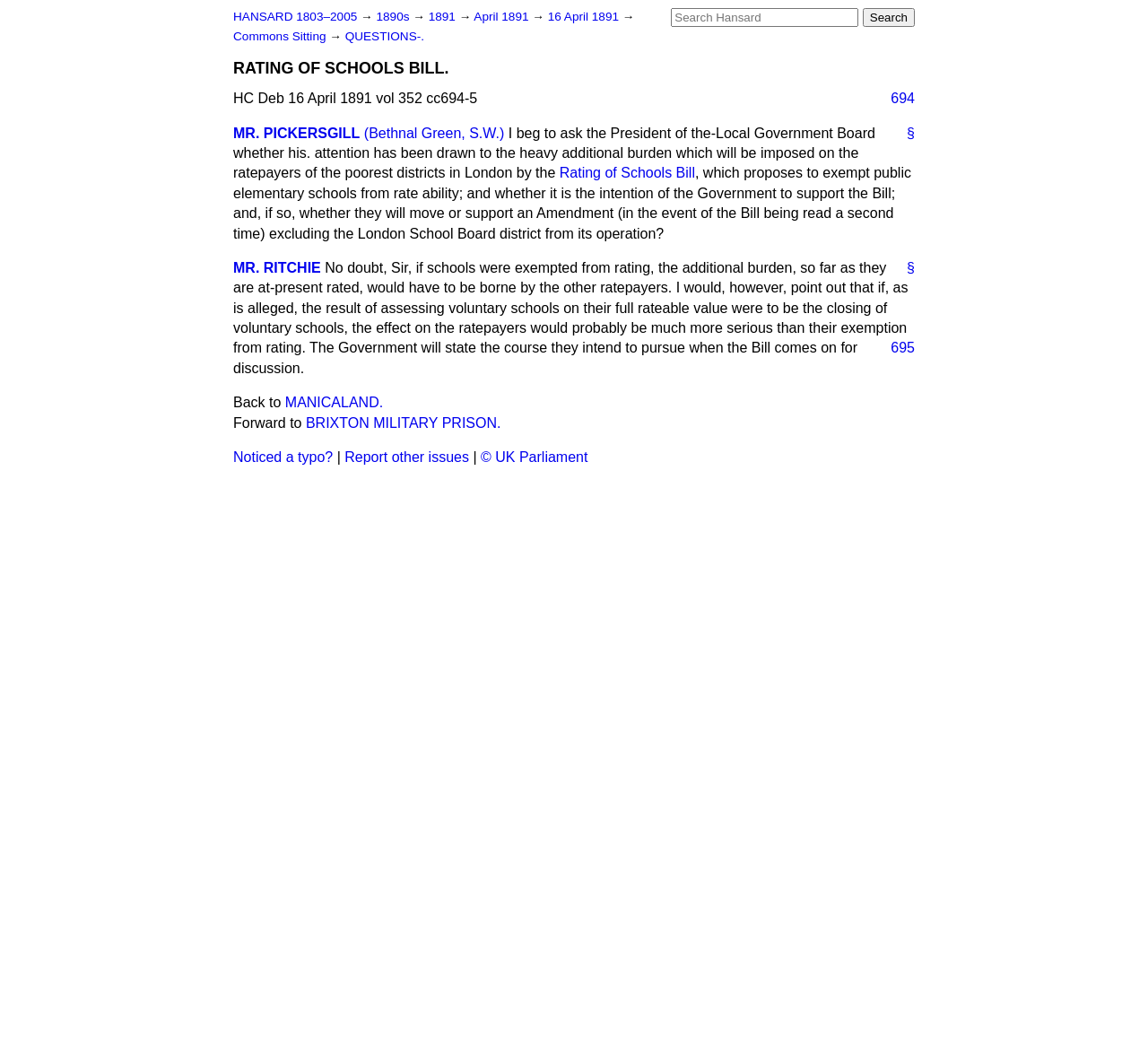Please find the bounding box coordinates of the element's region to be clicked to carry out this instruction: "Check the next page".

[0.266, 0.4, 0.436, 0.415]